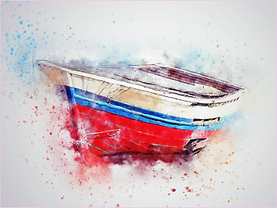Please respond to the question using a single word or phrase:
What style of illustration is used in the image?

Watercolor